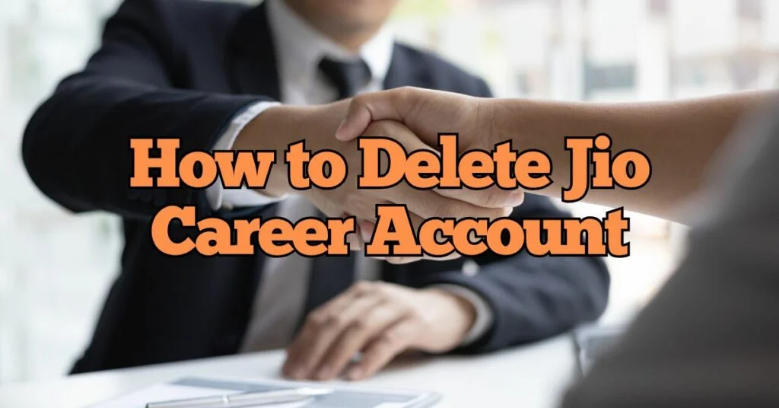Provide a thorough description of the image presented.

The image features a professional setting where two individuals are engaged in a handshake, symbolizing agreement or conclusion. Overlaying this scene is bold text that reads "How to Delete Jio Career Account," indicating a focus on a guide or process related to managing an online career profile with Jio. This title suggests that the content may be aimed at individuals seeking to navigate account deletion, perhaps due to changes in career paths or personal choices. The overall visual conveys a sense of professionalism and the importance of making informed decisions regarding one's online presence.